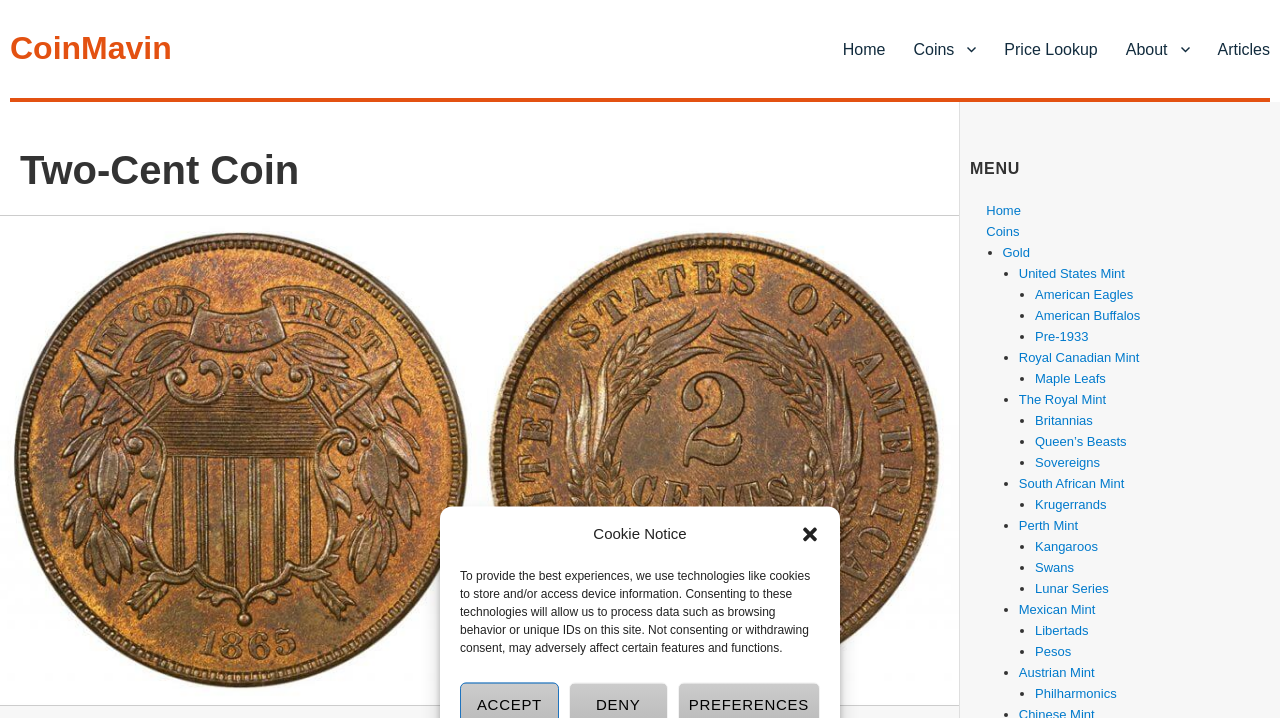Show me the bounding box coordinates of the clickable region to achieve the task as per the instruction: "click the close dialog button".

[0.625, 0.731, 0.641, 0.758]